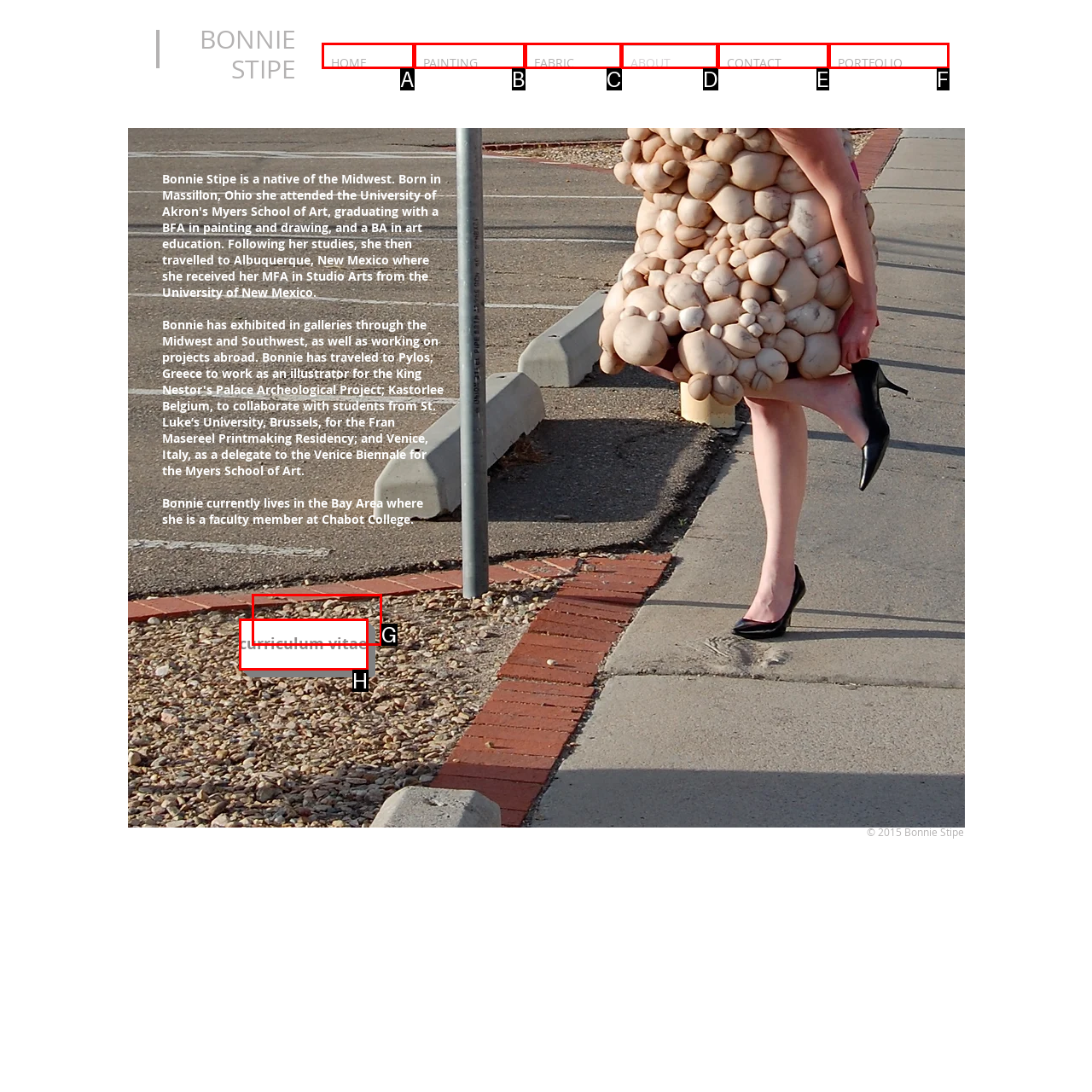Match the HTML element to the description: HOME. Respond with the letter of the correct option directly.

A